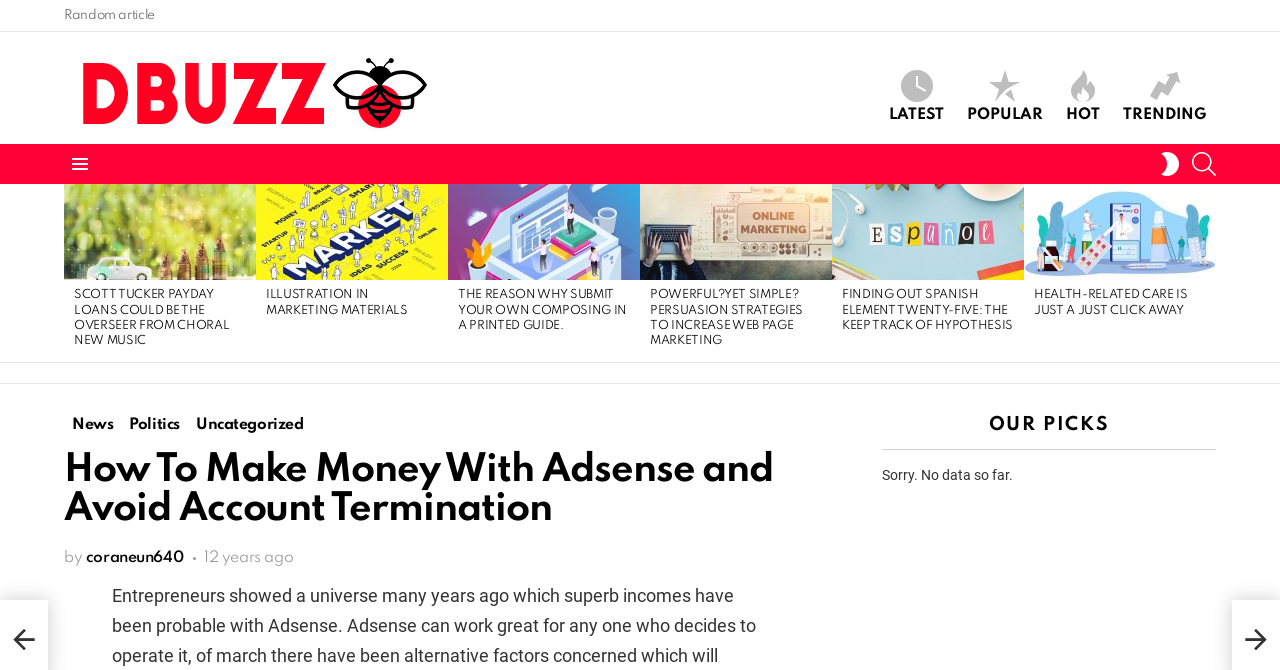Please extract and provide the main headline of the webpage.

How To Make Money With Adsense and Avoid Account Termination